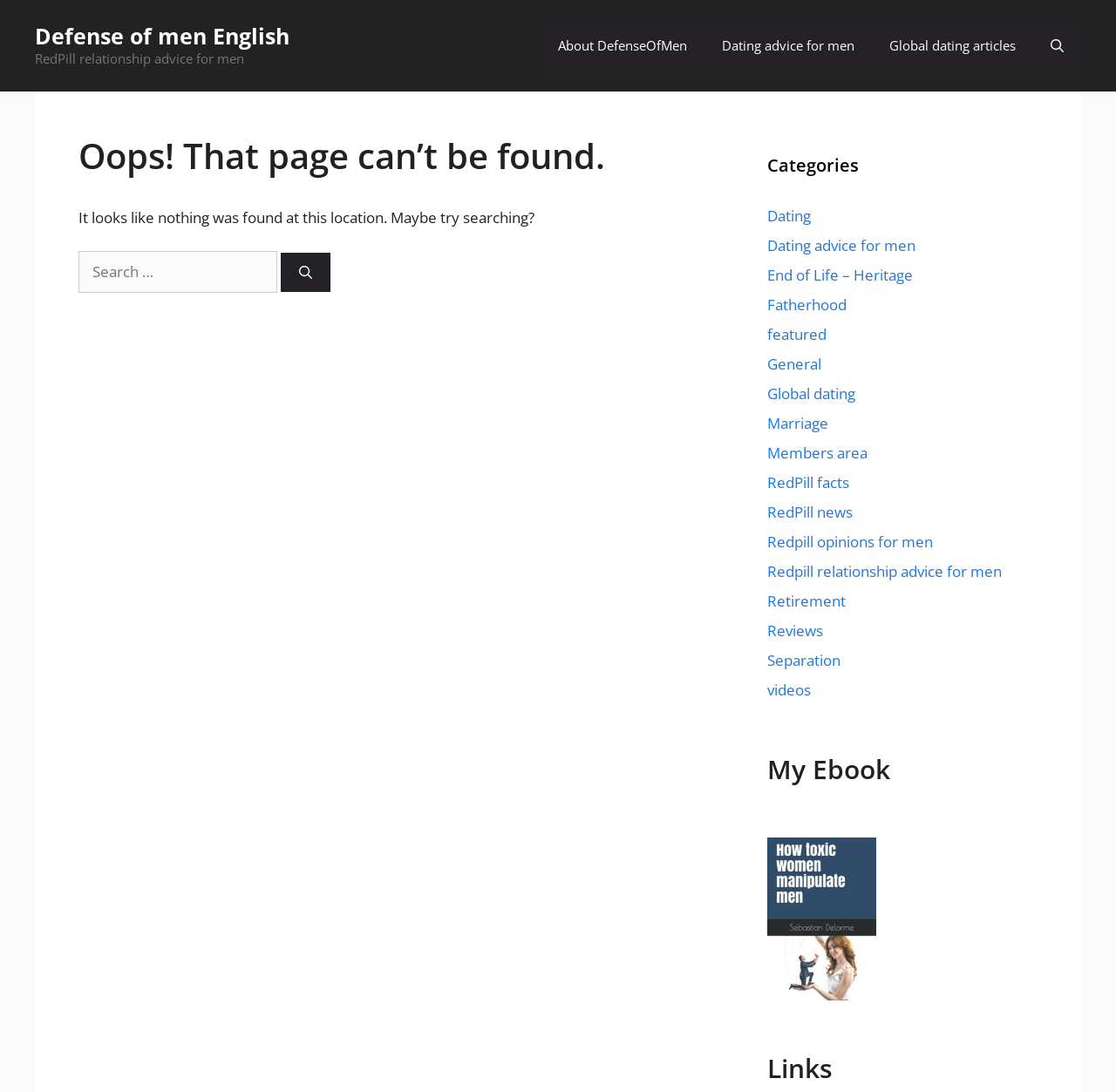Identify the bounding box for the described UI element. Provide the coordinates in (top-left x, top-left y, bottom-right x, bottom-right y) format with values ranging from 0 to 1: aria-label="Open Search Bar"

[0.926, 0.016, 0.969, 0.068]